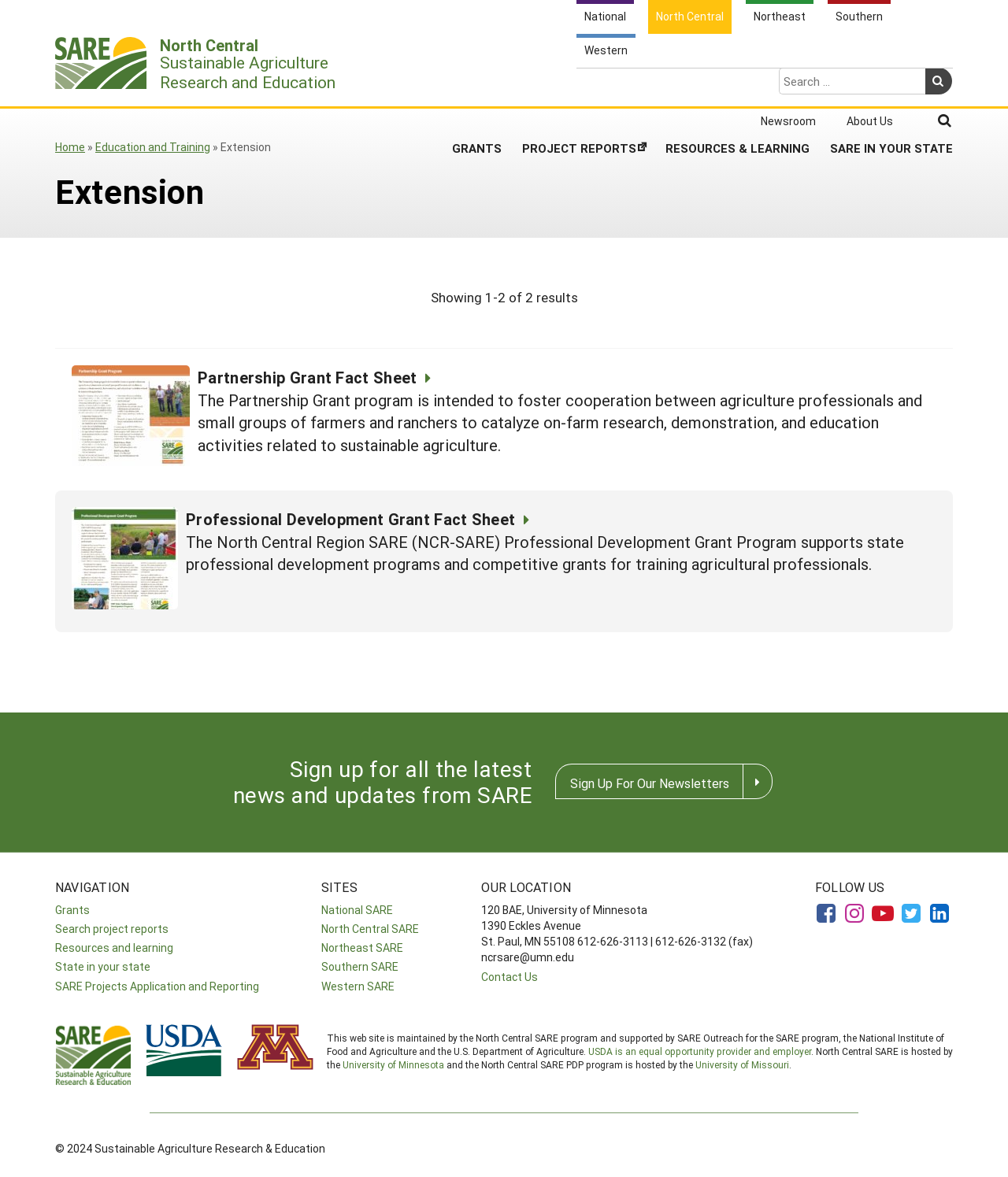Determine the bounding box coordinates of the region that needs to be clicked to achieve the task: "Go to the Newsroom".

[0.755, 0.049, 0.809, 0.069]